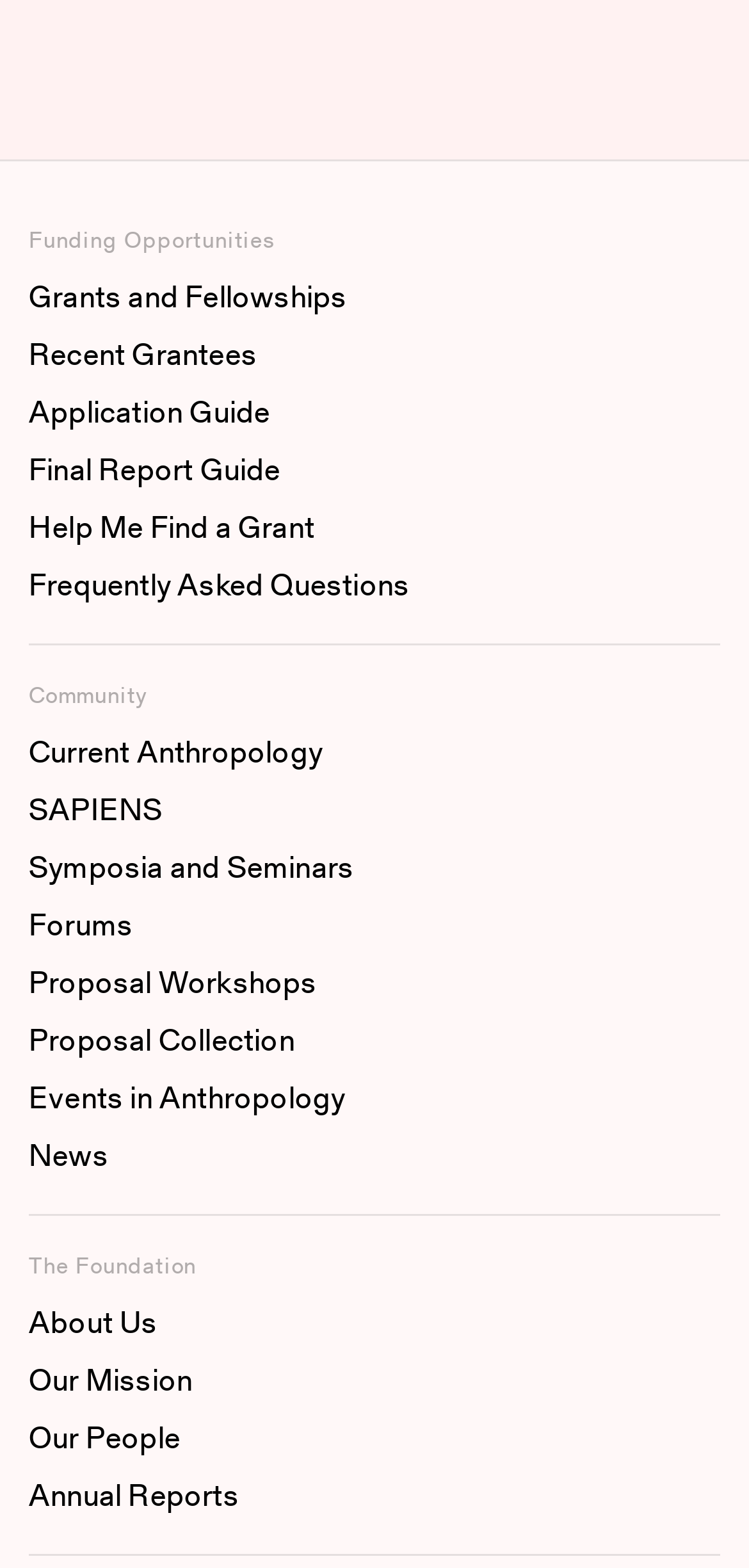How many links are there in the 'Community' menu?
Look at the image and answer the question using a single word or phrase.

9